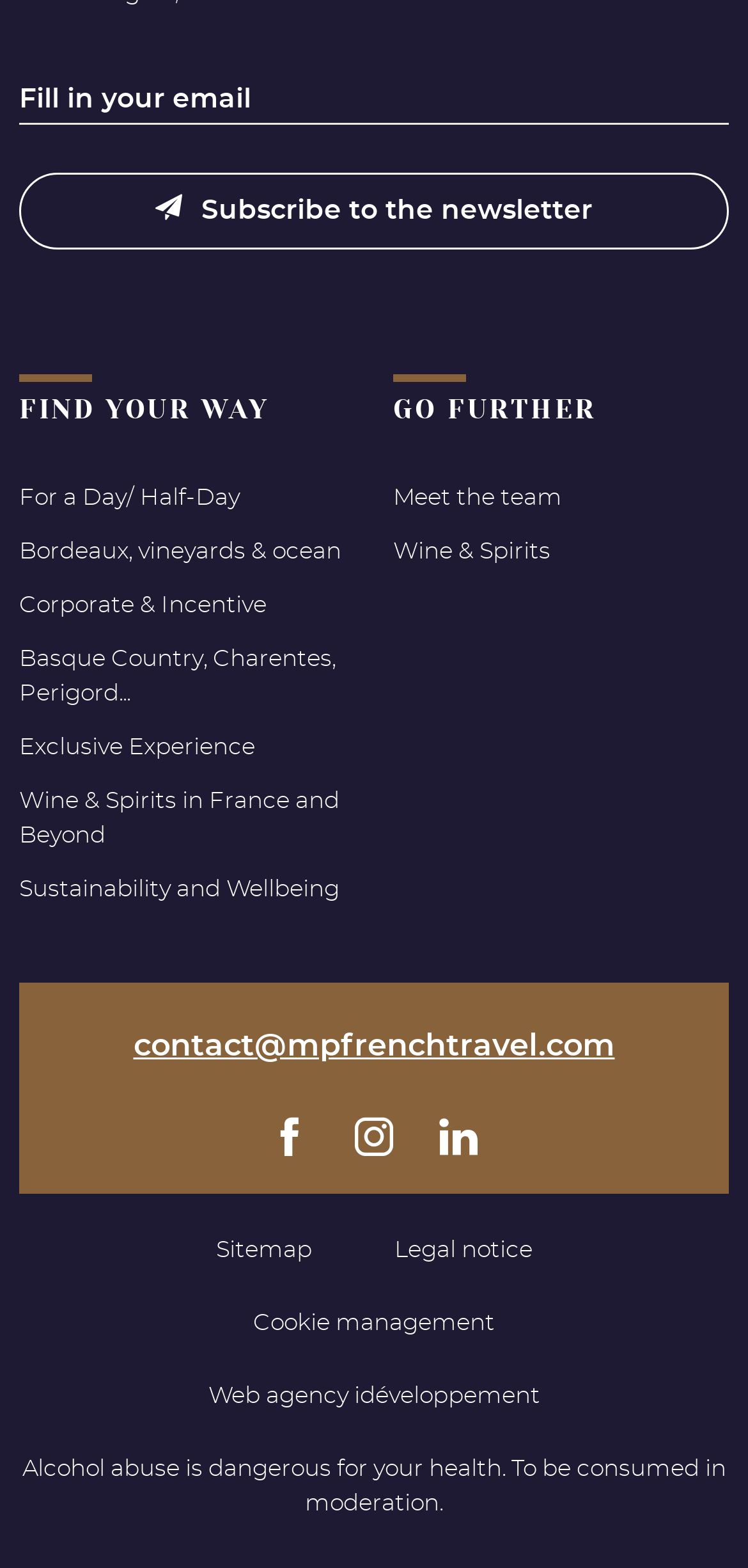Respond to the following query with just one word or a short phrase: 
What is the purpose of the links at the bottom right of the page?

Contact and legal information